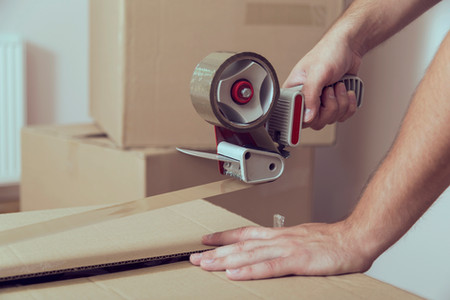Please answer the following question using a single word or phrase: 
What cities are mentioned in the surrounding text?

Brisbane and Sydney